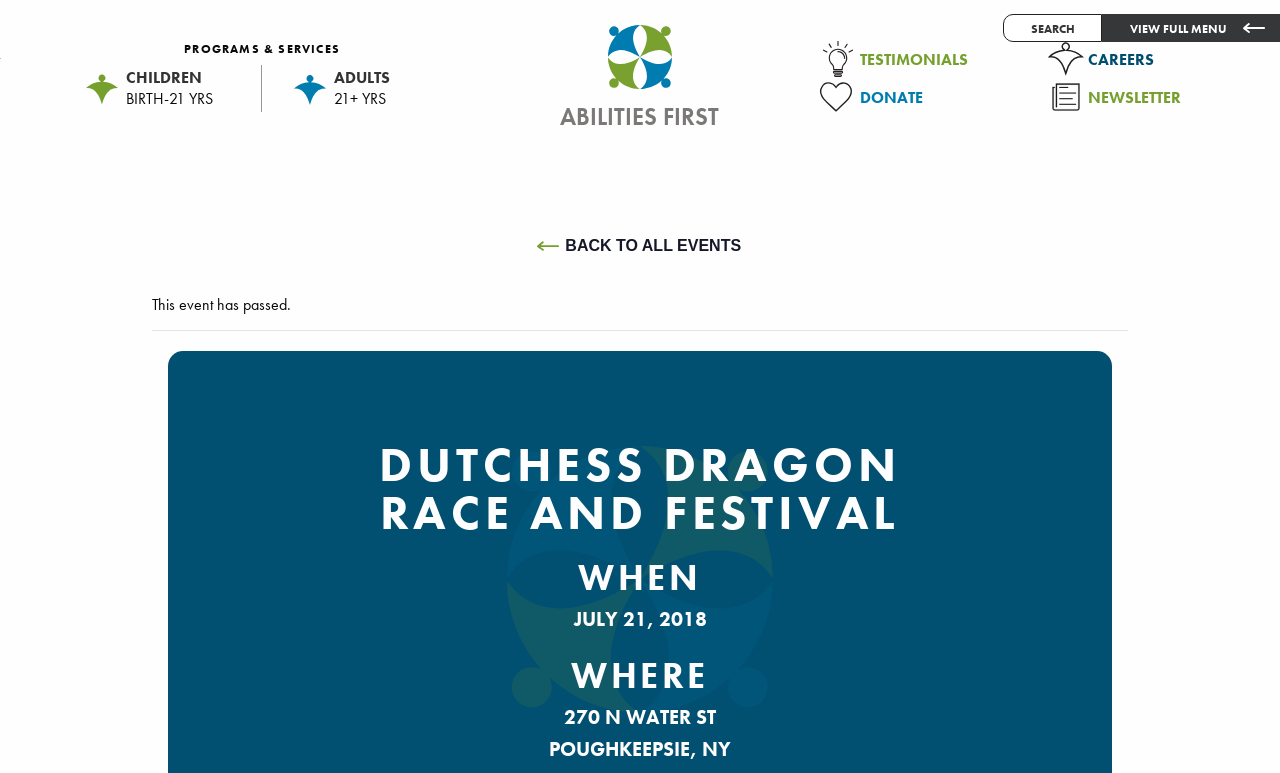Where is the event located?
Please answer the question with a detailed response using the information from the screenshot.

I found the answer by looking at the section 'WHERE' and the static texts '270 N WATER ST' and 'POUGHKEEPSIE, NY' below it, which indicate the location of the event.